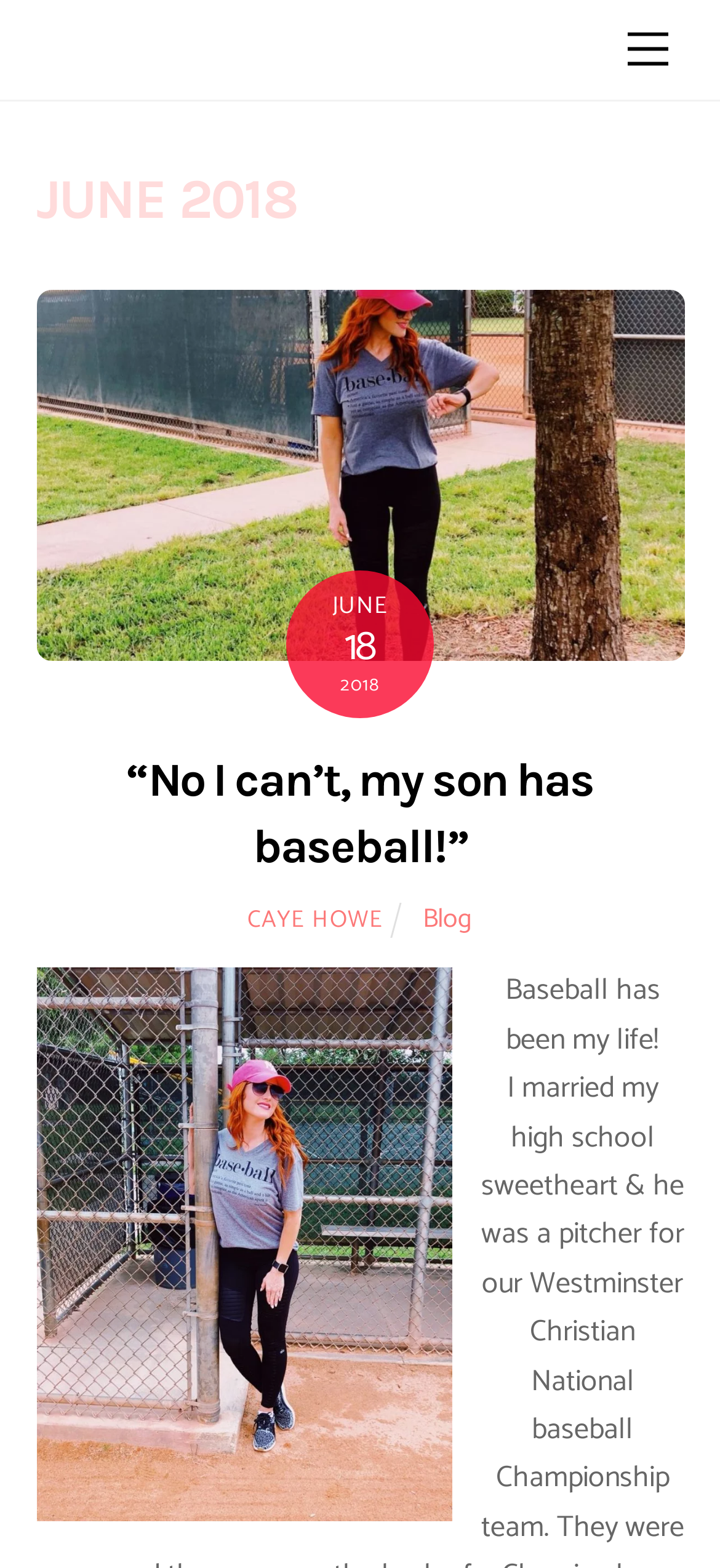Determine the bounding box coordinates for the UI element with the following description: "alt="Baseball" title="Baseball"". The coordinates should be four float numbers between 0 and 1, represented as [left, top, right, bottom].

[0.05, 0.389, 0.95, 0.421]